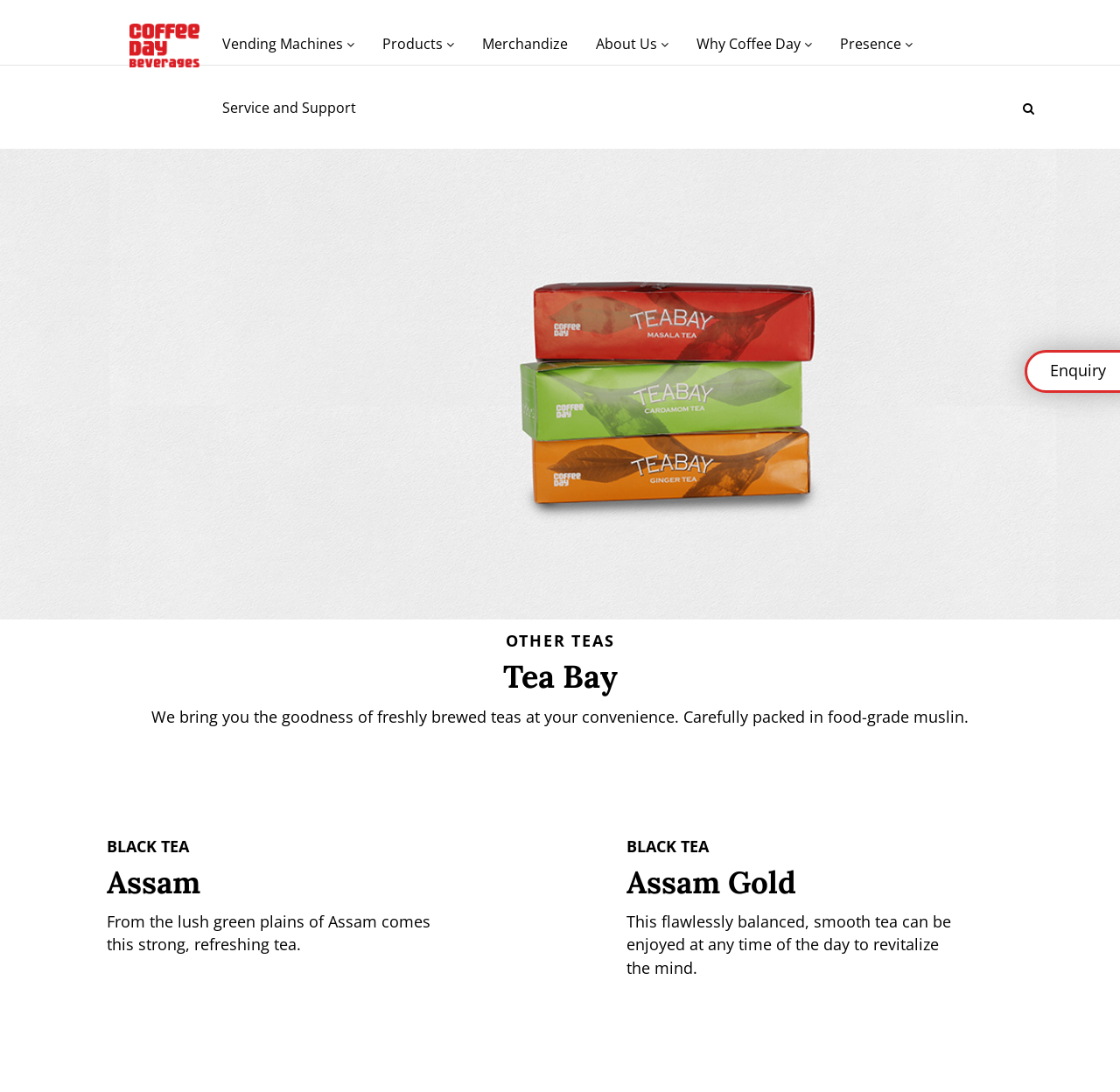Determine the bounding box coordinates for the region that must be clicked to execute the following instruction: "Click on Coffee Day Beverages".

[0.116, 0.022, 0.178, 0.067]